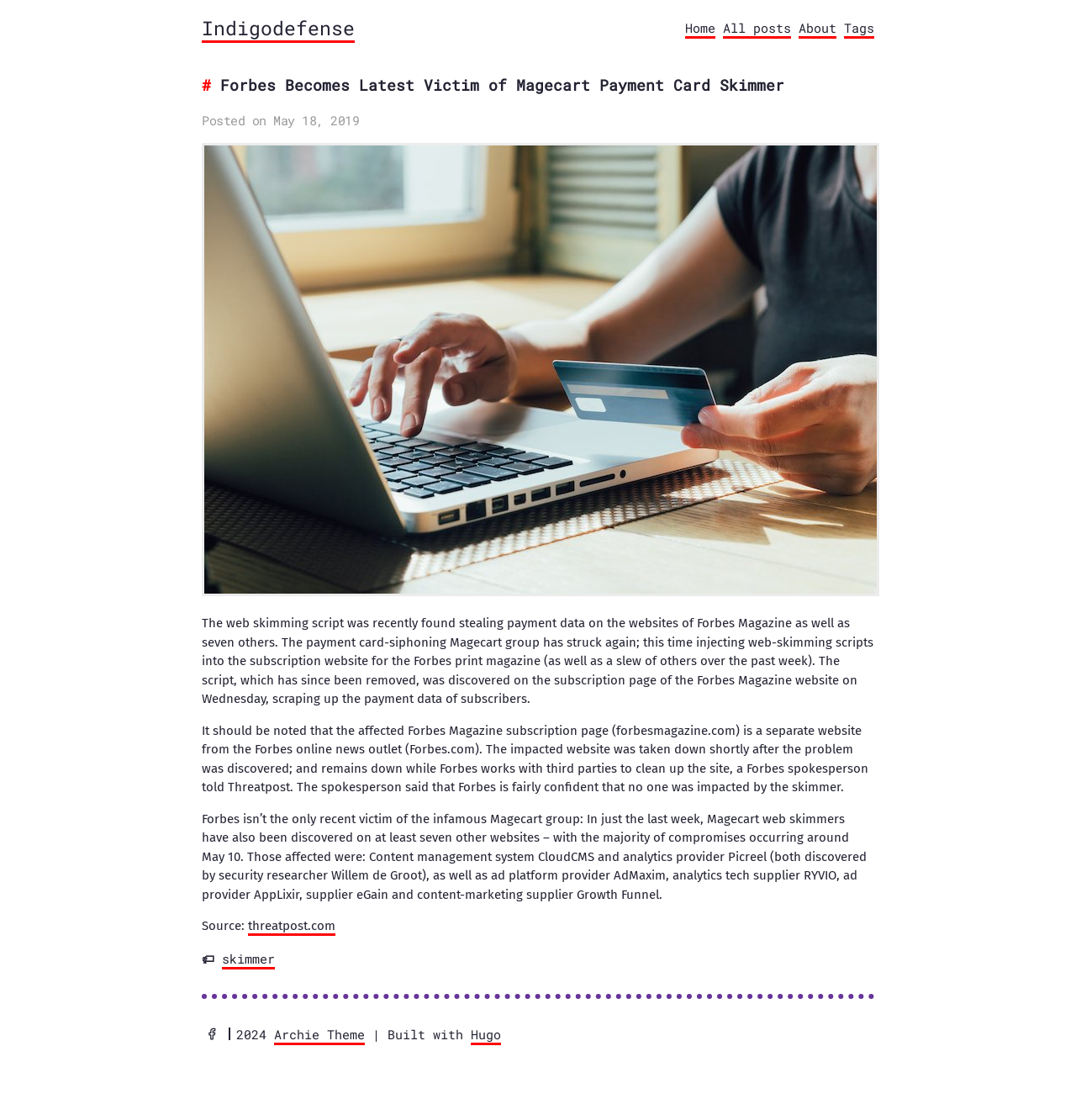Based on the element description: "All posts", identify the bounding box coordinates for this UI element. The coordinates must be four float numbers between 0 and 1, listed as [left, top, right, bottom].

[0.672, 0.017, 0.735, 0.035]